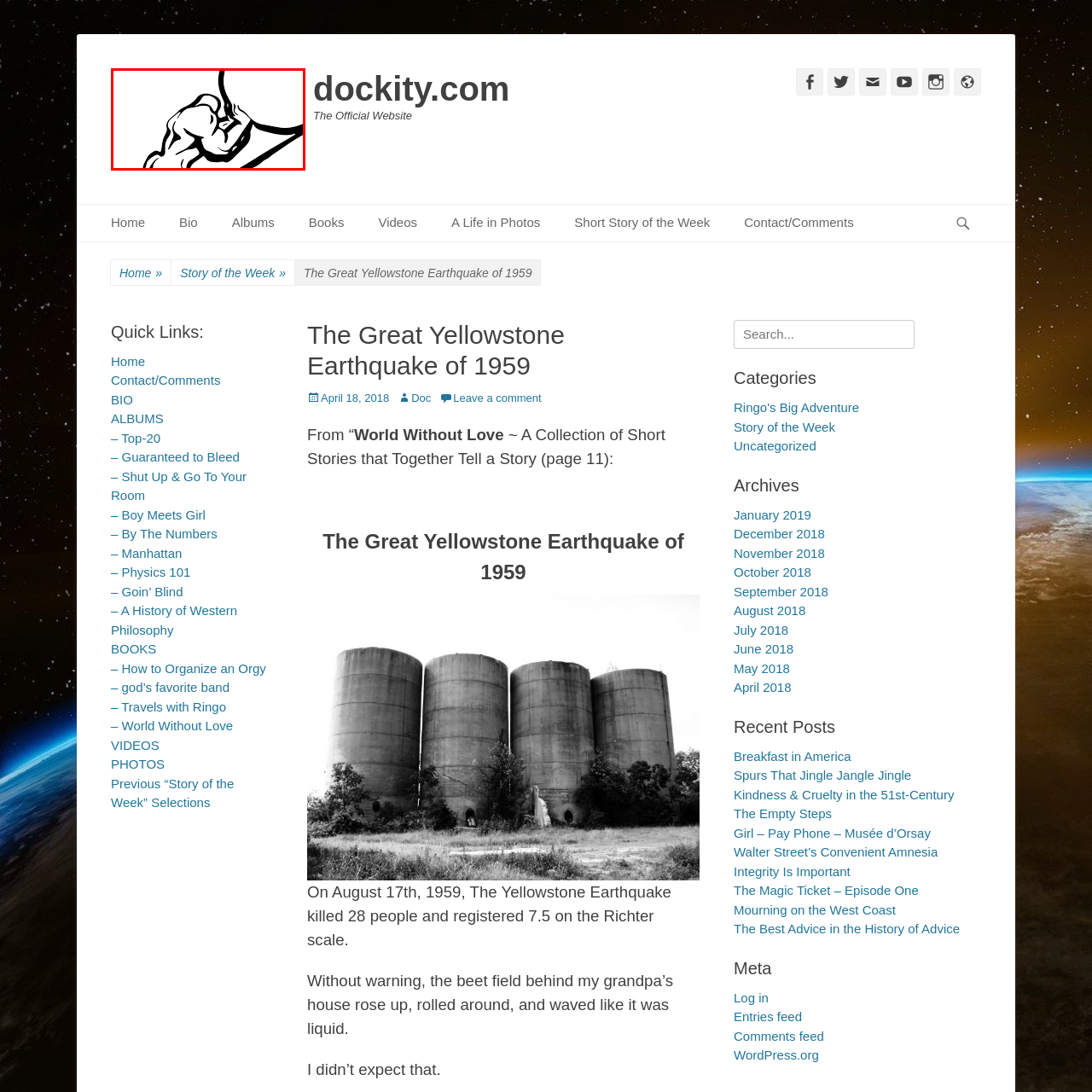Inspect the image surrounded by the red outline and respond to the question with a brief word or phrase:
What is the style of the logo?

Modern or minimalist